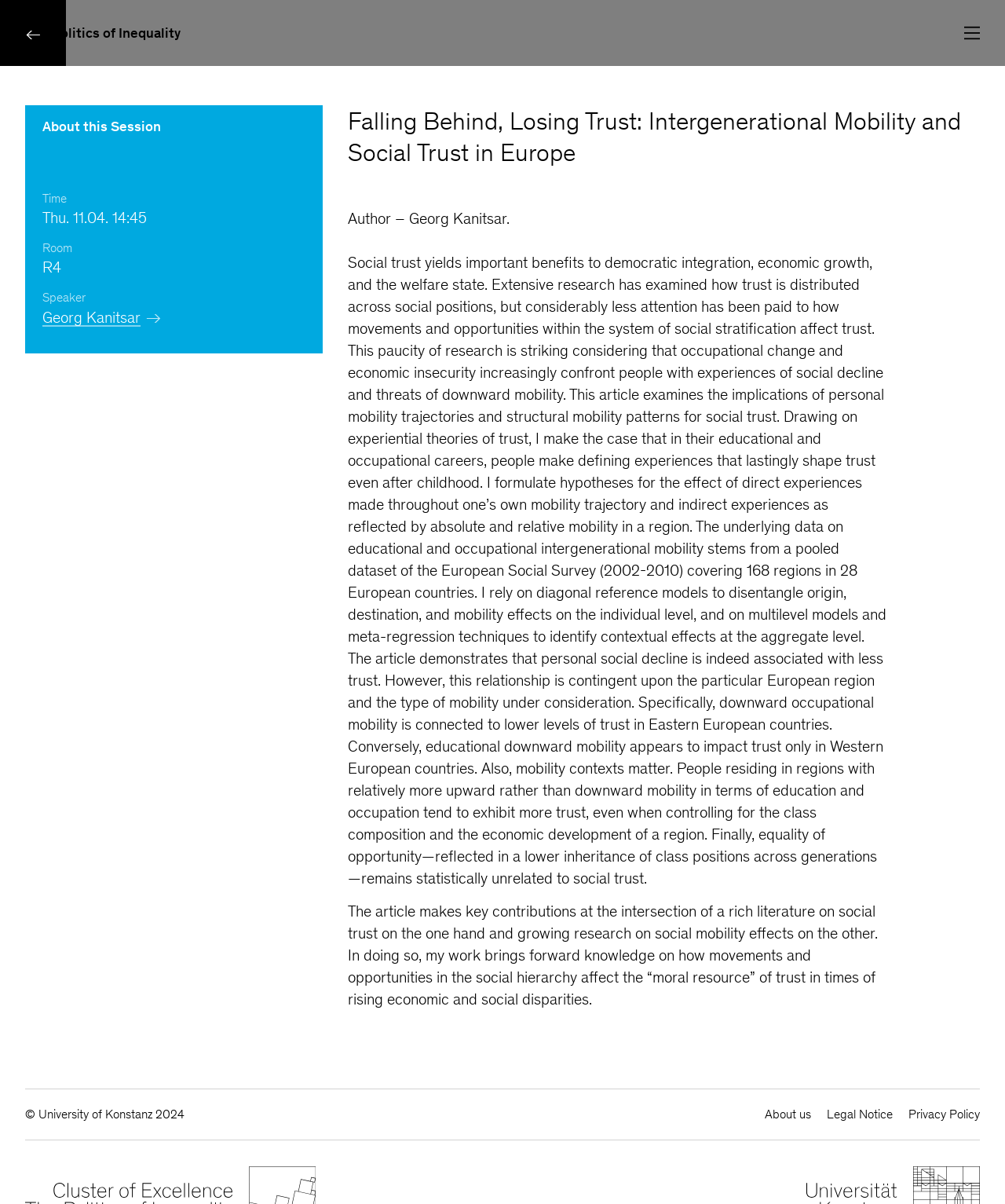Return the bounding box coordinates of the UI element that corresponds to this description: "The Politics of Inequality". The coordinates must be given as four float numbers in the range of 0 and 1, [left, top, right, bottom].

[0.025, 0.02, 0.18, 0.035]